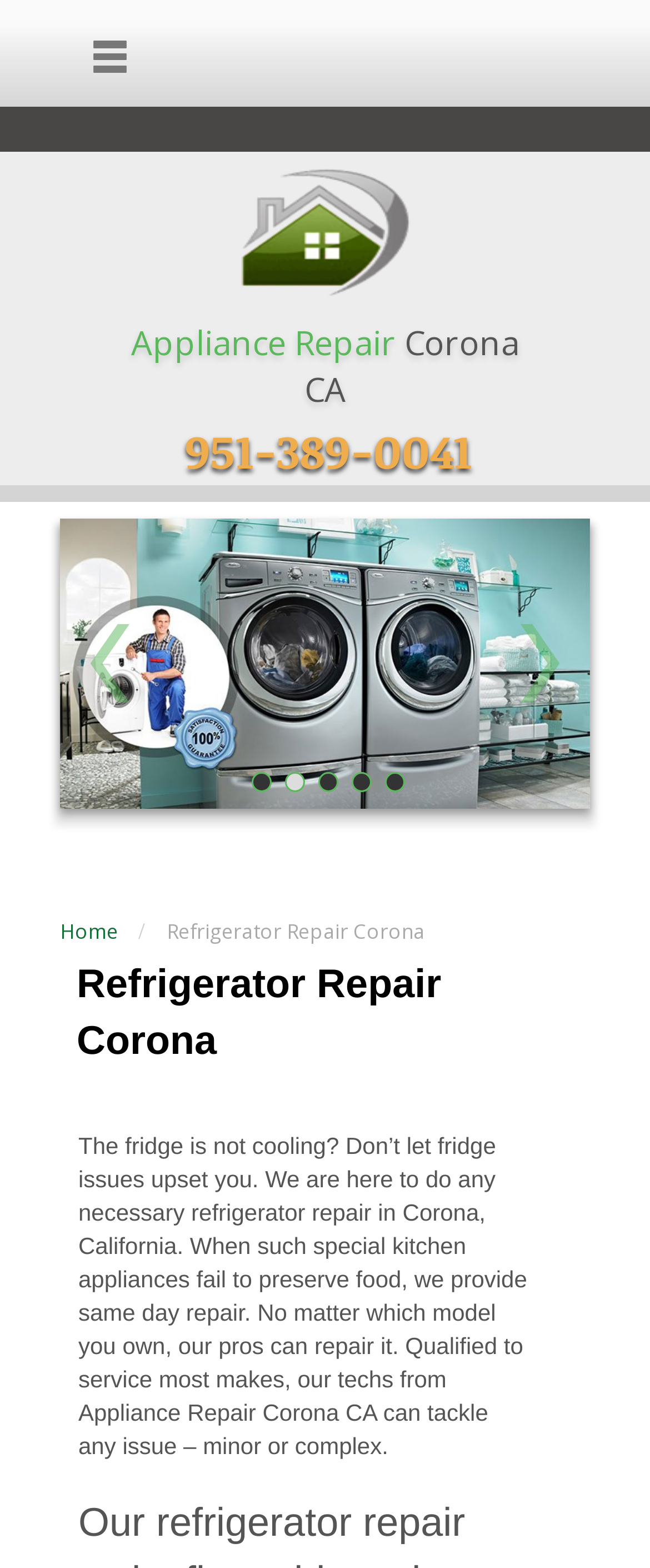What is the focus of the appliance repair service?
Based on the content of the image, thoroughly explain and answer the question.

I found the focus of the service by looking at the root element 'Refrigerator Repair Corona (951-389-0041) Fridges & Freezers' and the static text element 'Refrigerator Repair Corona' which is located near the top of the page.